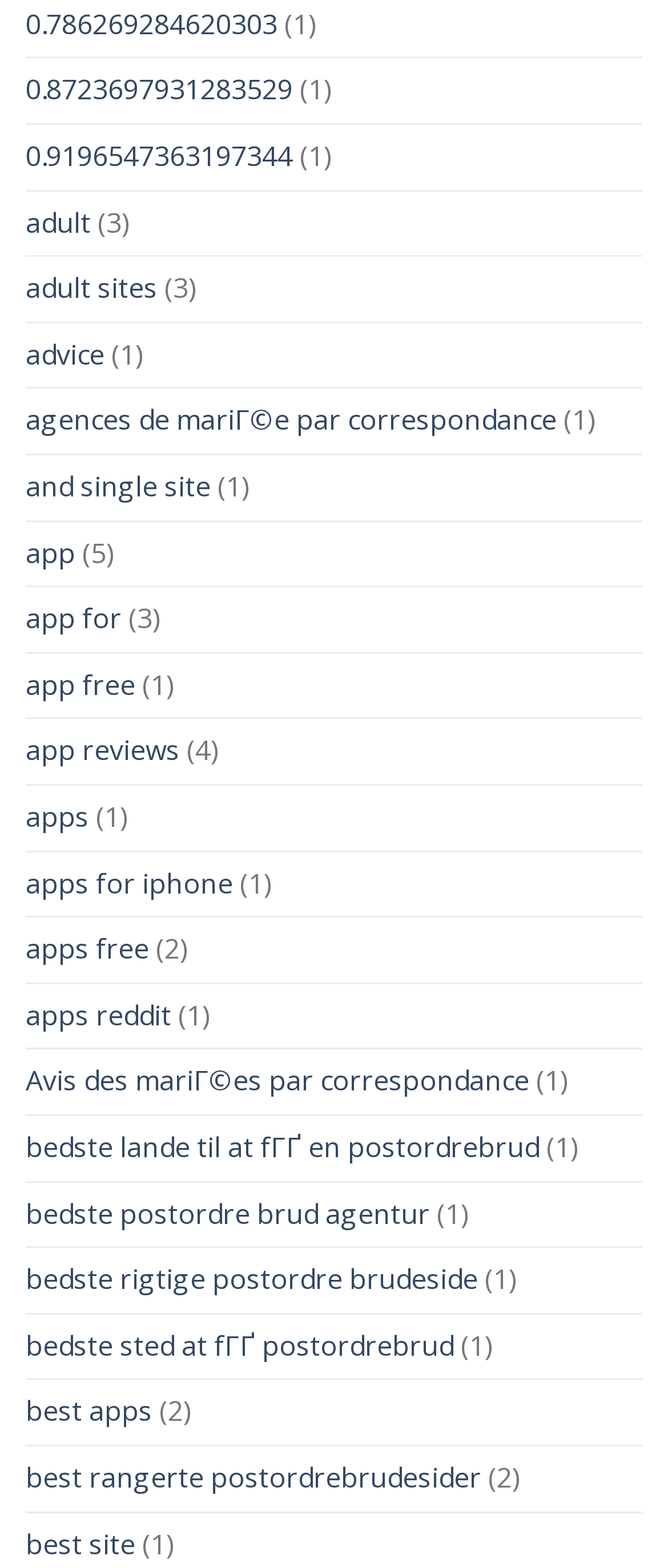How many links are there on the webpage?
Refer to the screenshot and respond with a concise word or phrase.

More than 20